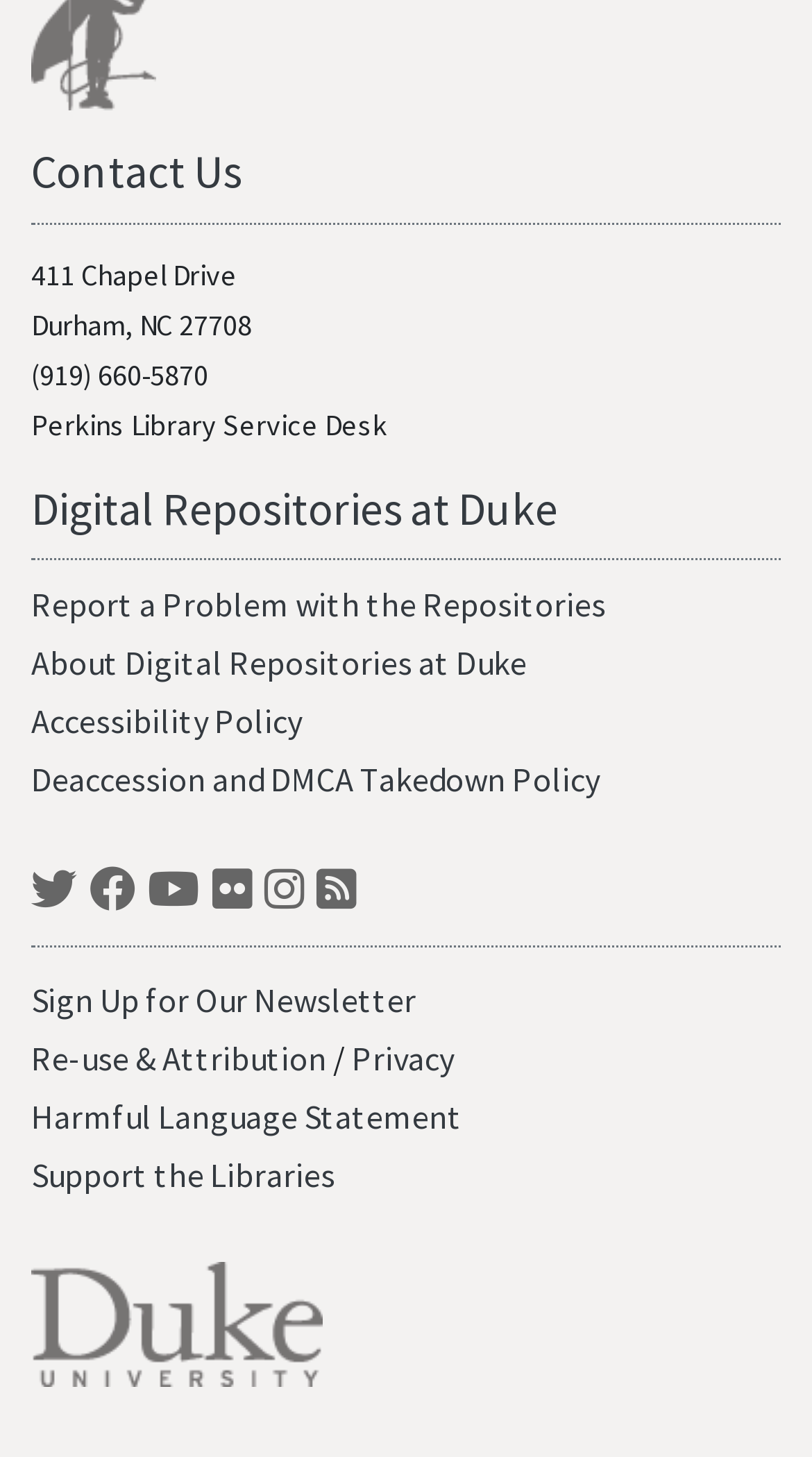Determine the bounding box coordinates of the UI element described by: "Digital Repositories at Duke".

[0.038, 0.328, 0.687, 0.368]